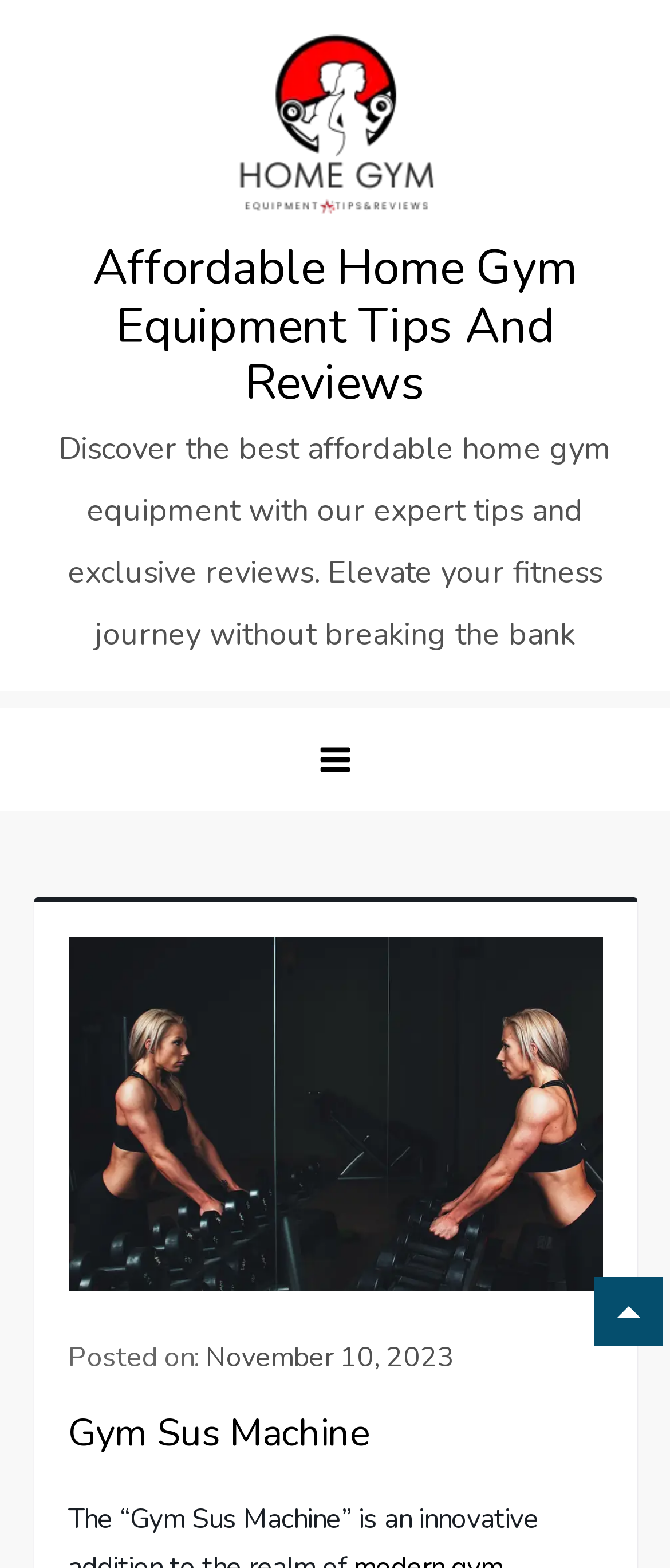Provide a single word or phrase answer to the question: 
What is the purpose of the menu button?

To show primary menu